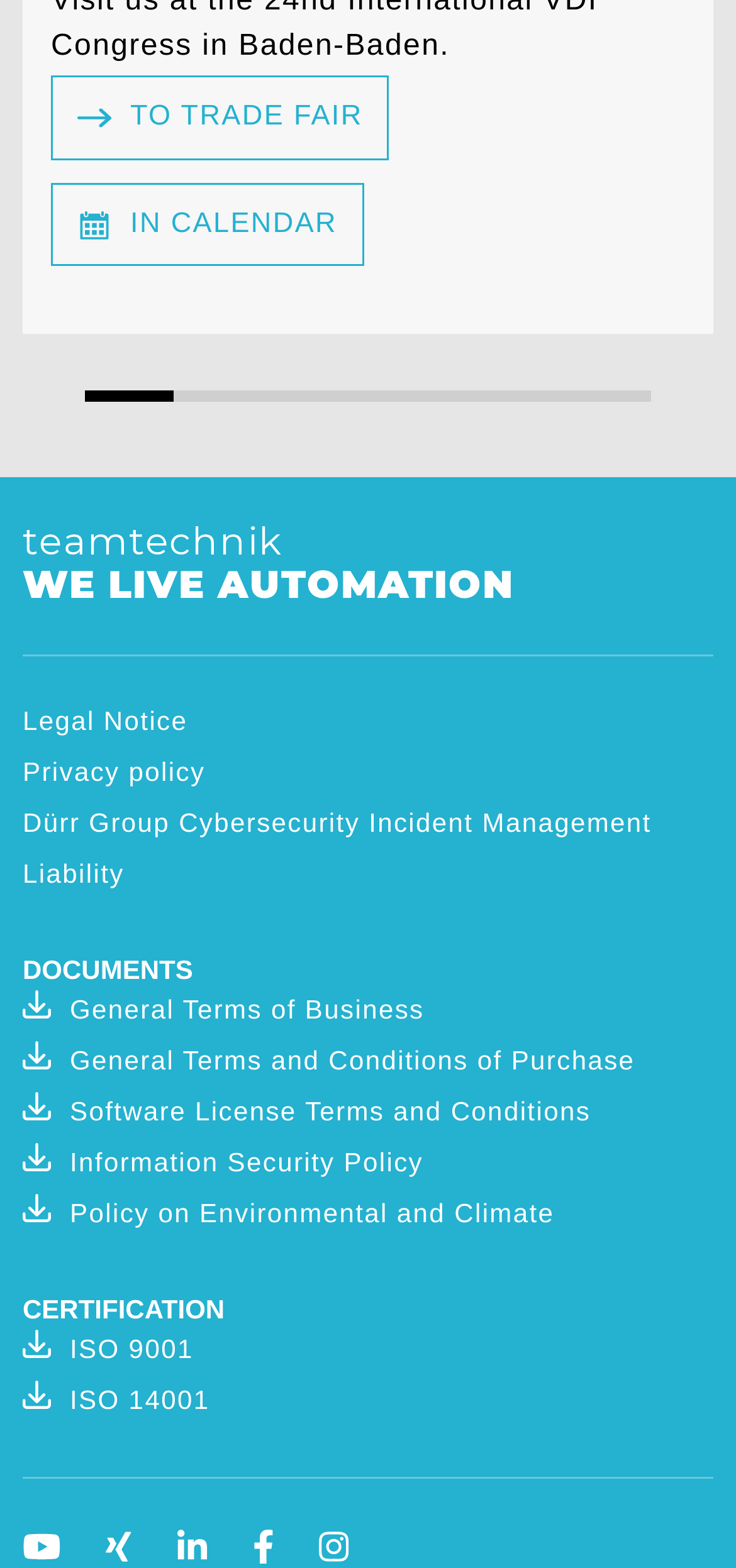Provide the bounding box coordinates for the area that should be clicked to complete the instruction: "Click on the 'TohireSpeakers' link".

None